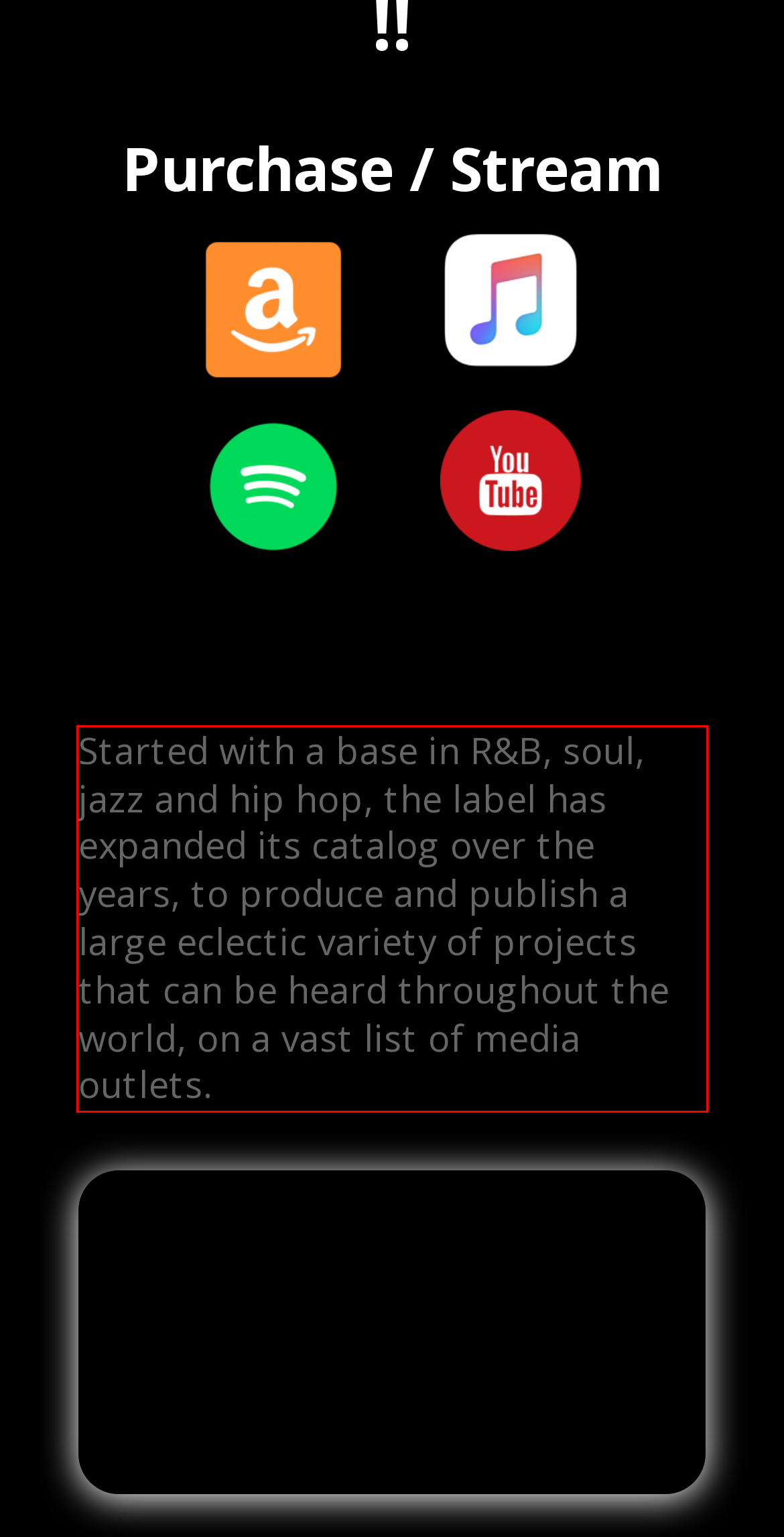Please identify and extract the text from the UI element that is surrounded by a red bounding box in the provided webpage screenshot.

Started with a base in R&B, soul, jazz and hip hop, the label has expanded its catalog over the years, to produce and publish a large eclectic variety of projects that can be heard throughout the world, on a vast list of media outlets.